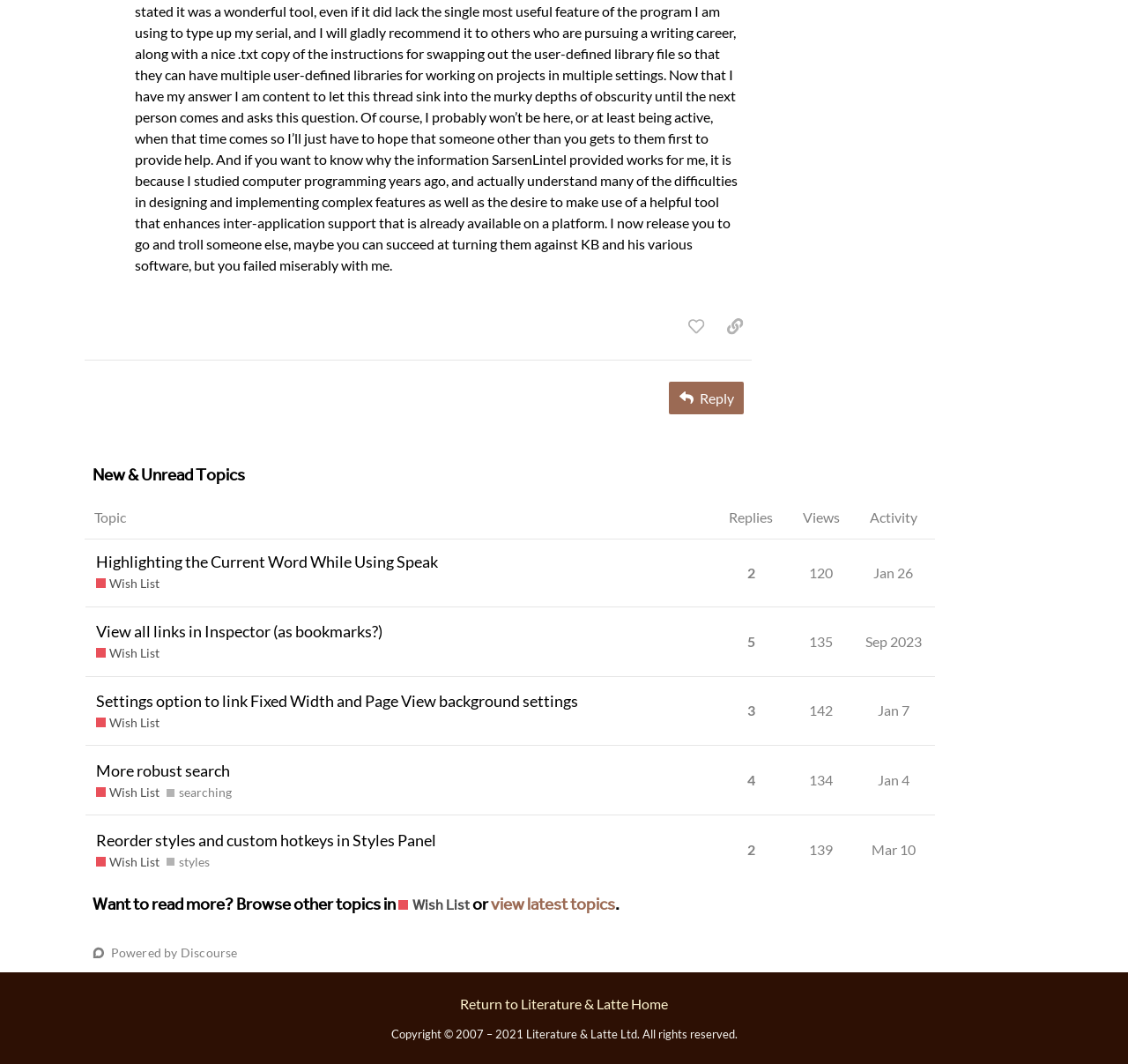Find the bounding box coordinates of the UI element according to this description: "view latest topics".

[0.435, 0.836, 0.545, 0.866]